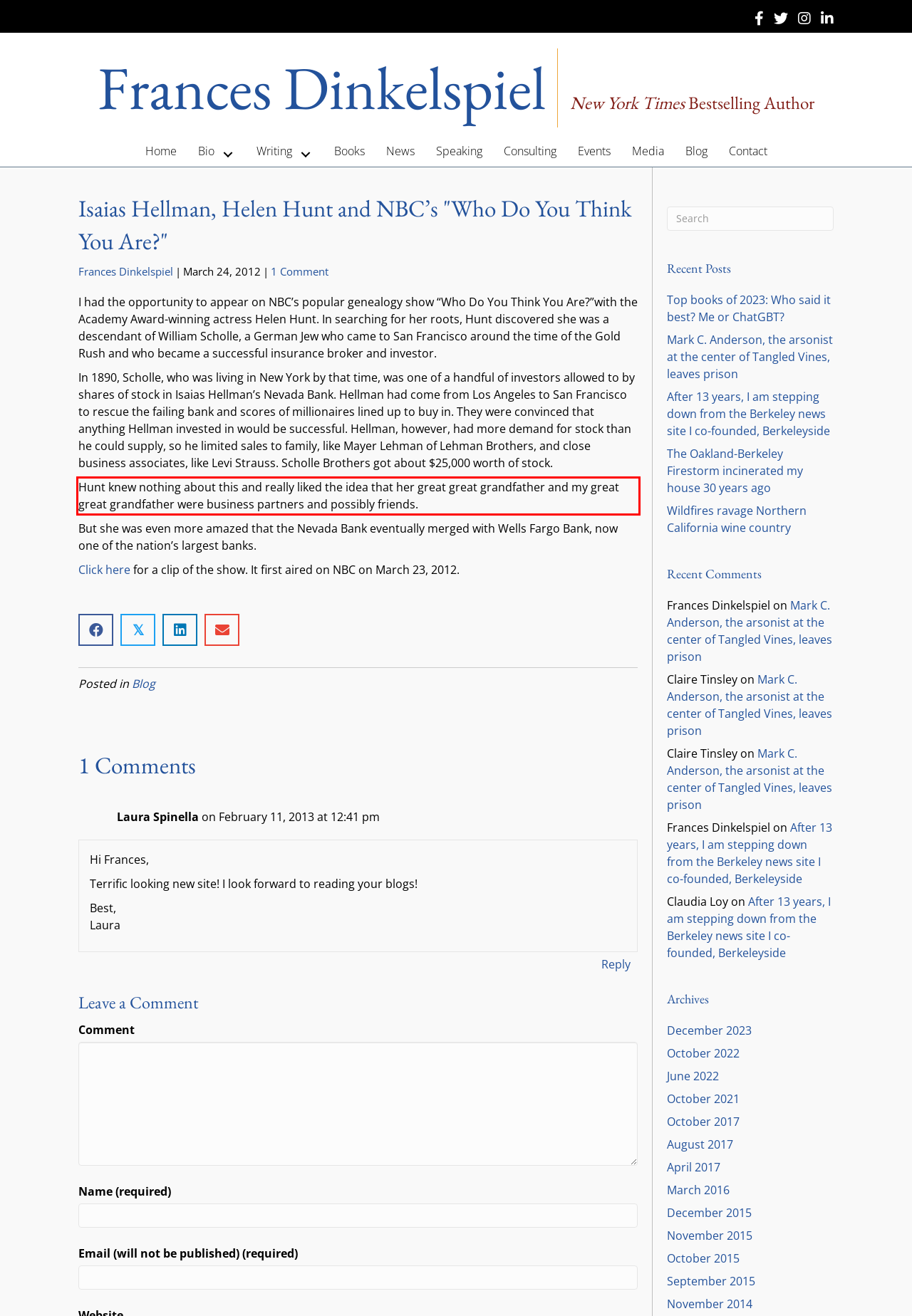Identify and extract the text within the red rectangle in the screenshot of the webpage.

Hunt knew nothing about this and really liked the idea that her great great grandfather and my great great grandfather were business partners and possibly friends.